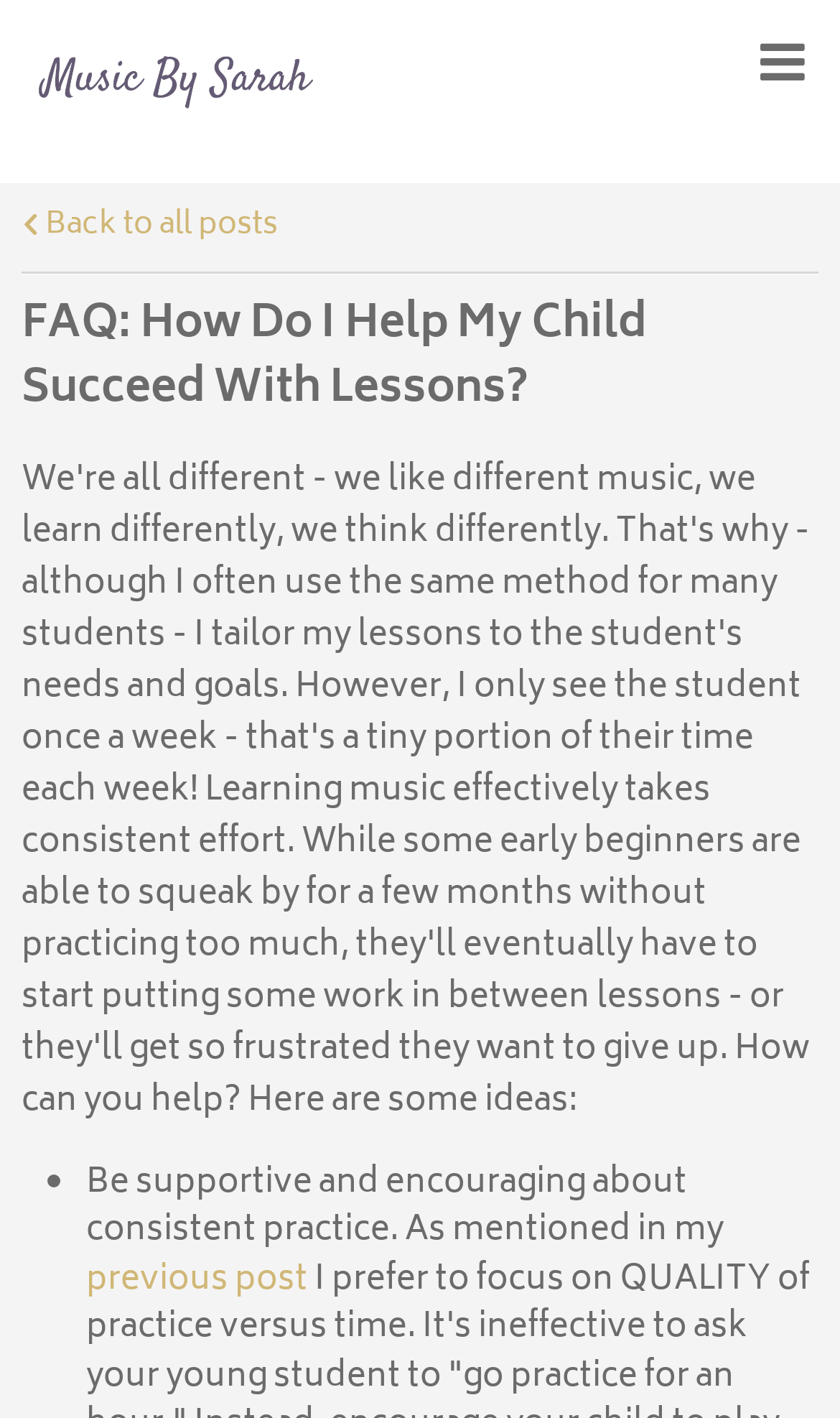Respond with a single word or short phrase to the following question: 
What is the name of the website?

Music By Sarah